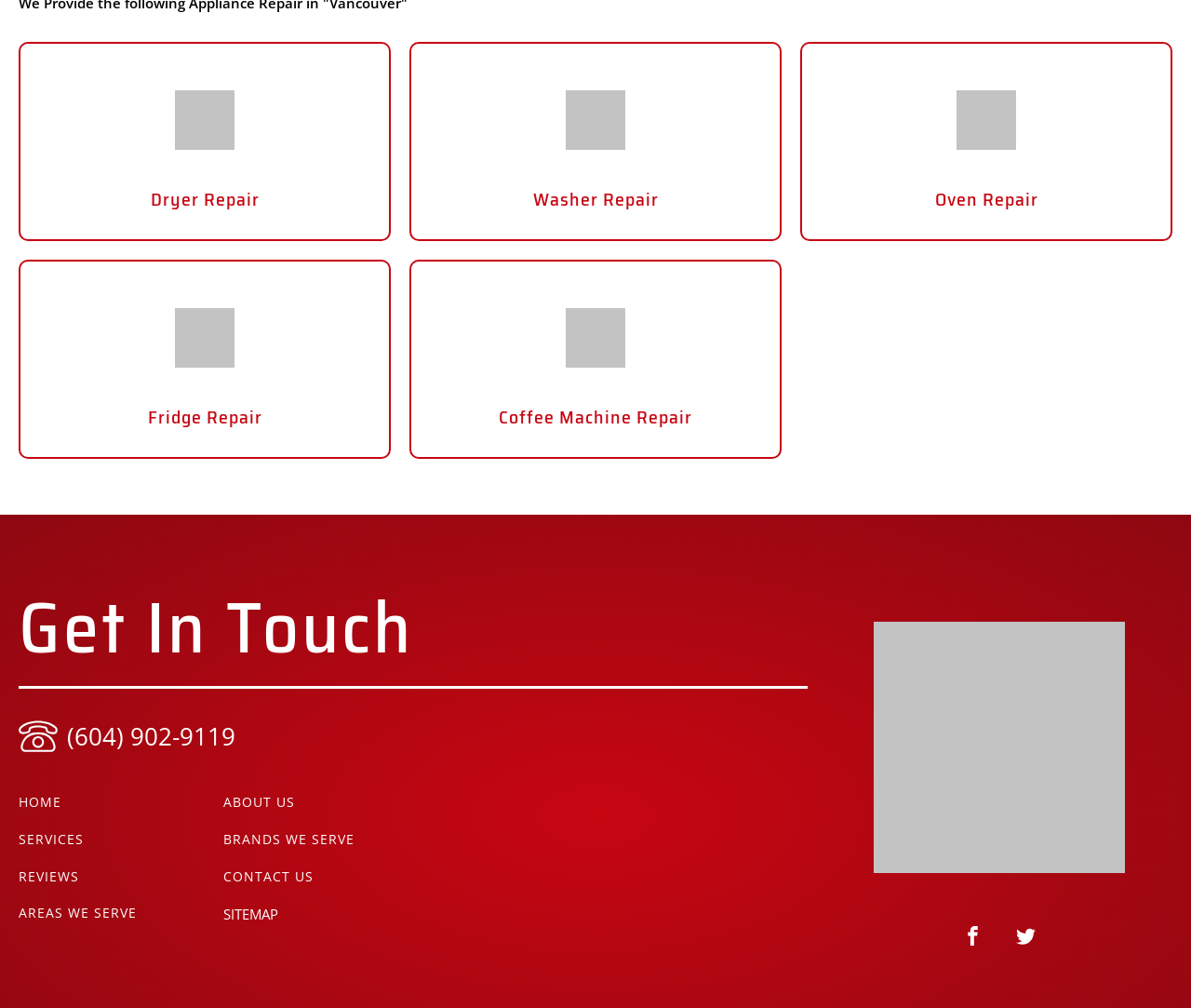Please identify the bounding box coordinates of the area that needs to be clicked to follow this instruction: "Click on Dryer Repair".

[0.016, 0.041, 0.328, 0.239]